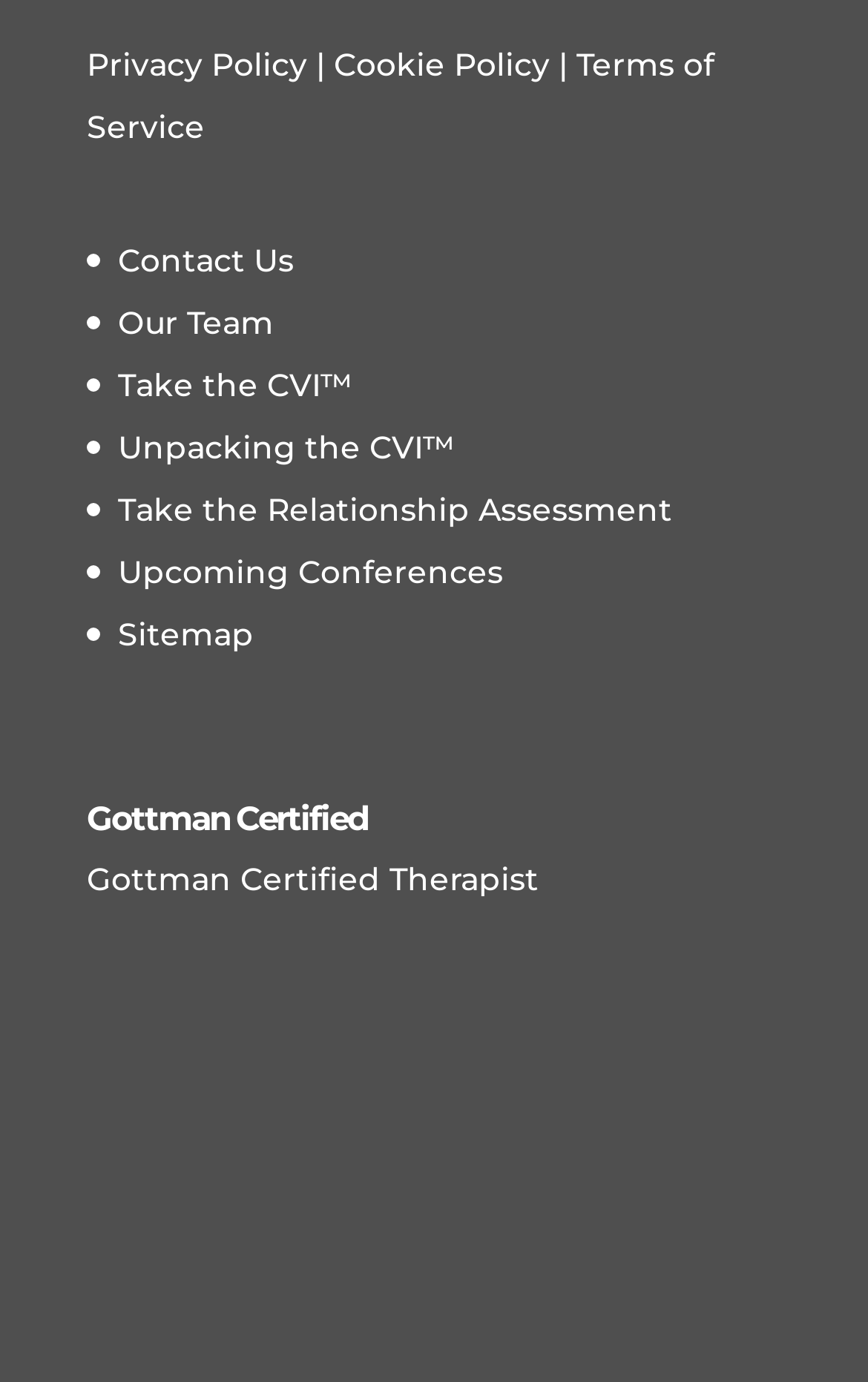Please identify the coordinates of the bounding box for the clickable region that will accomplish this instruction: "View the sitemap".

[0.136, 0.444, 0.292, 0.473]